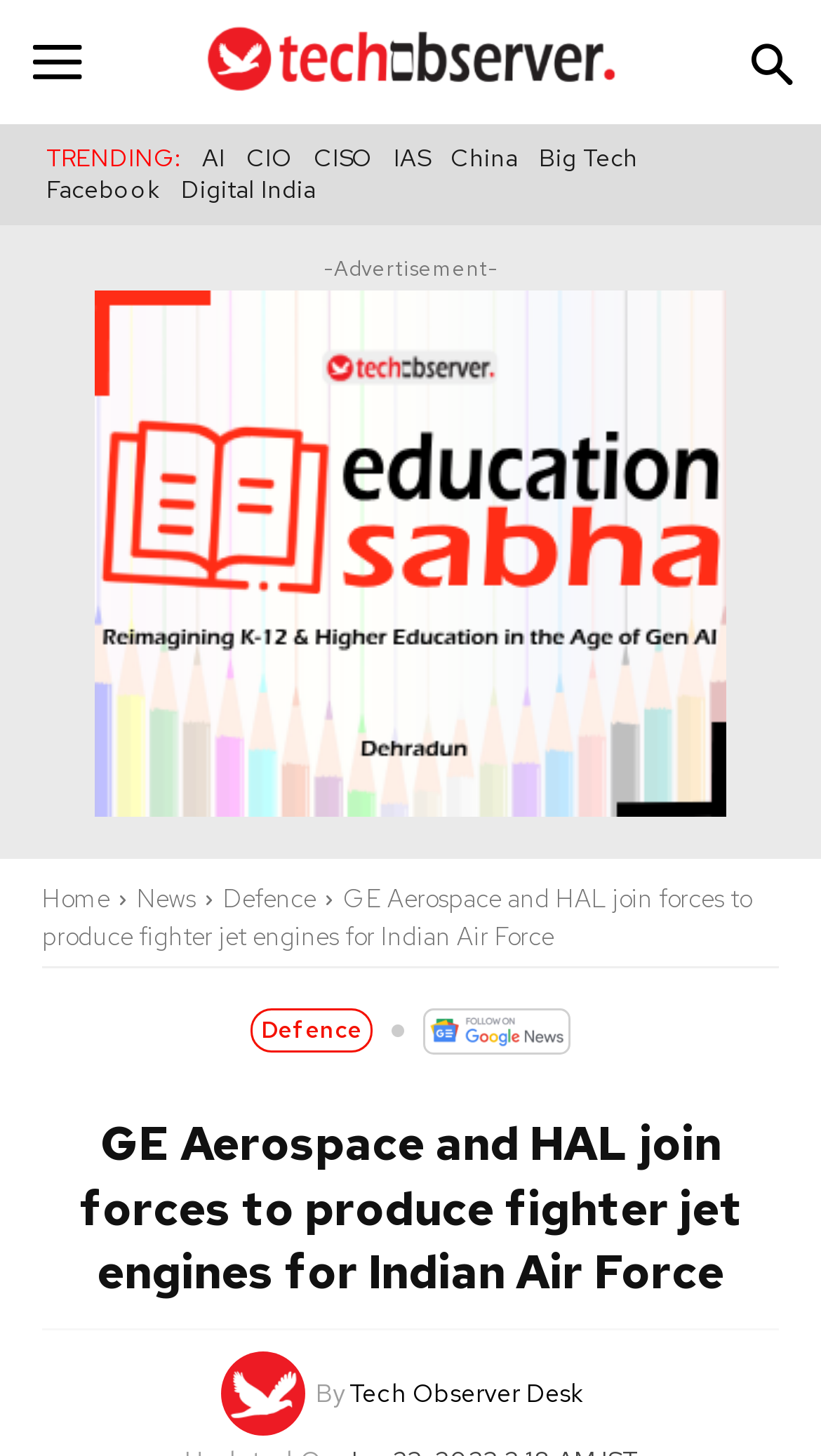Identify the bounding box coordinates of the section to be clicked to complete the task described by the following instruction: "Read the article by Tech Observer Desk". The coordinates should be four float numbers between 0 and 1, formatted as [left, top, right, bottom].

[0.269, 0.929, 0.385, 0.986]